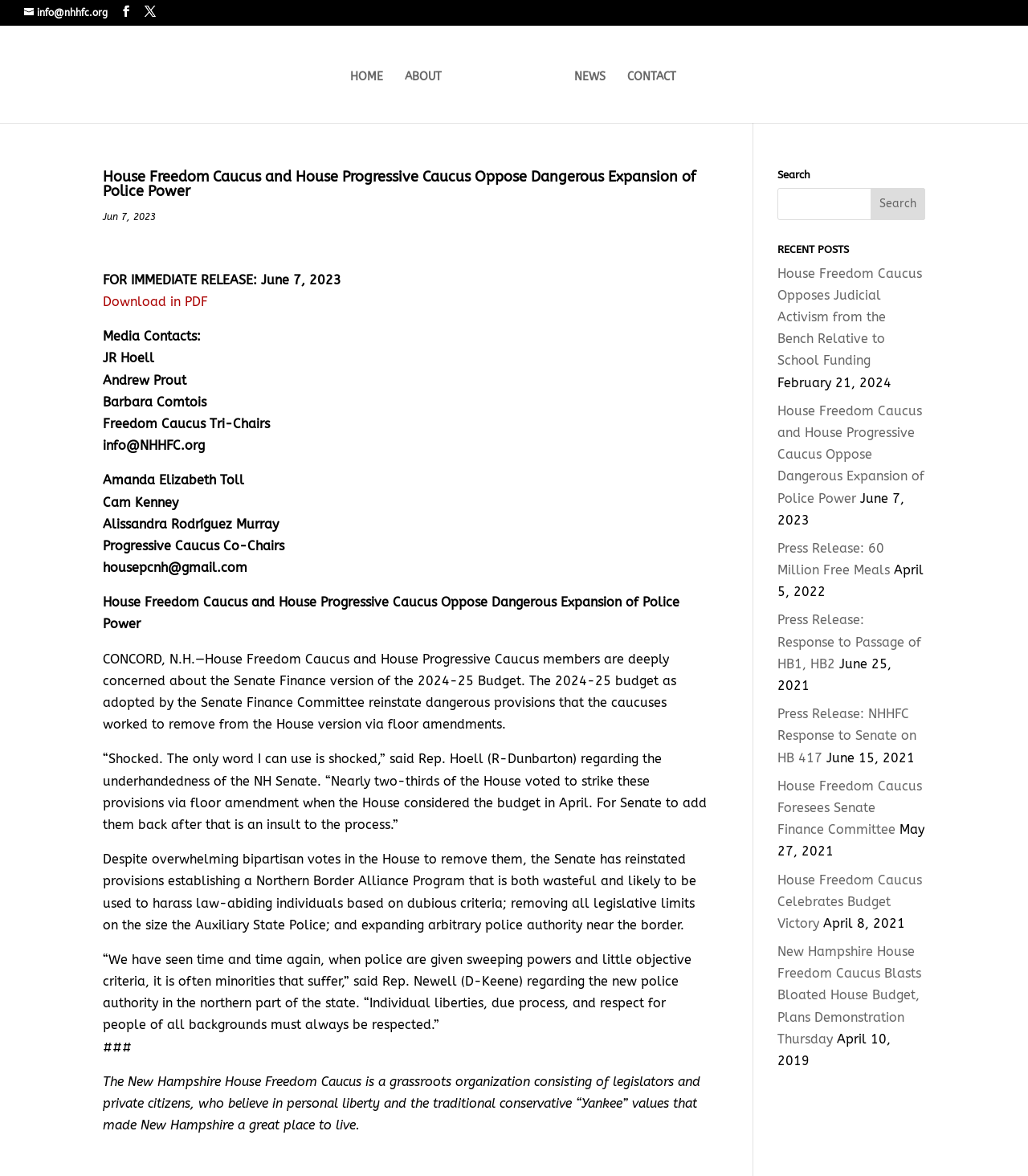Determine the bounding box coordinates of the clickable region to follow the instruction: "Click the HOME link".

[0.341, 0.061, 0.373, 0.104]